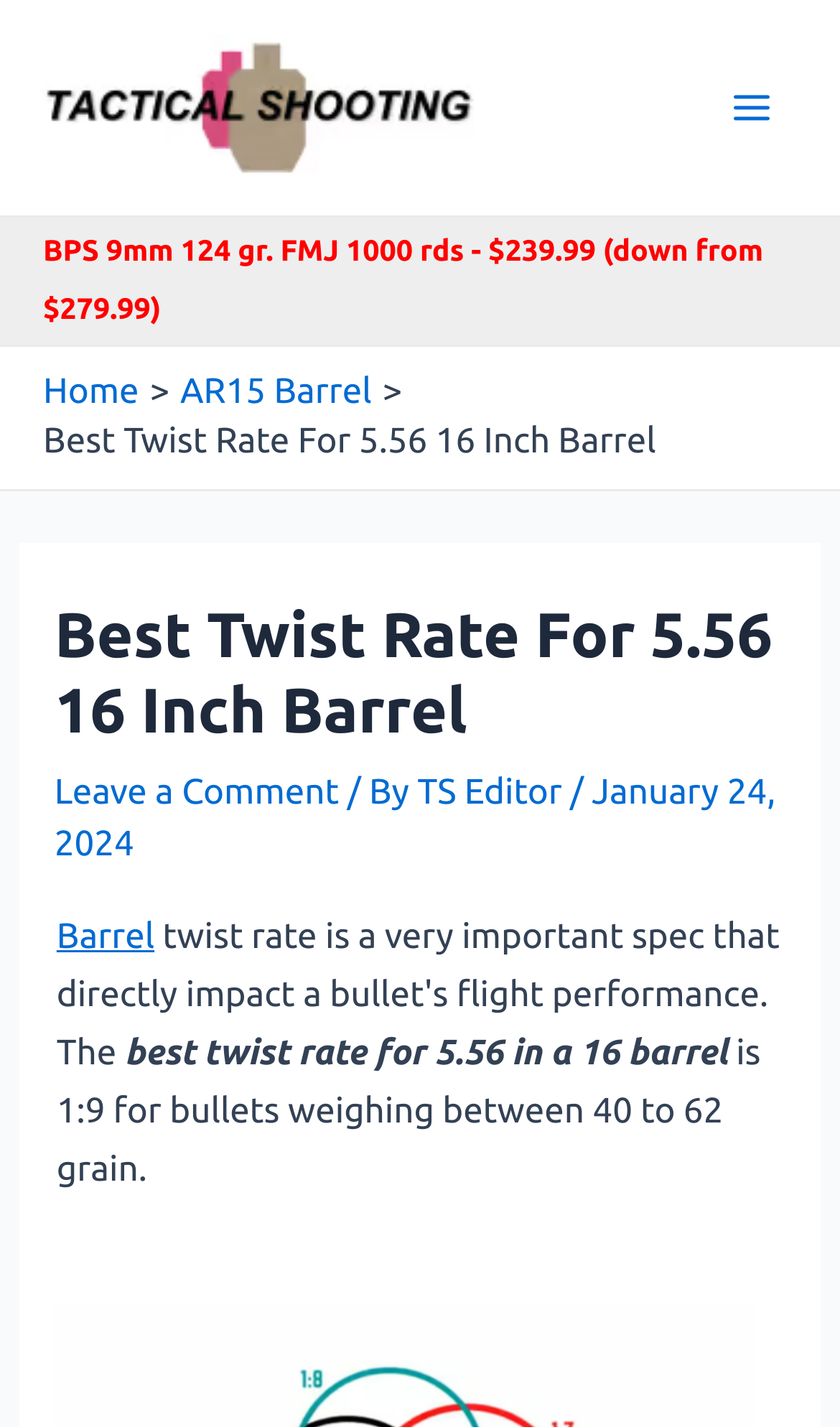Specify the bounding box coordinates for the region that must be clicked to perform the given instruction: "Click on the 'Tactical Shooting' link".

[0.051, 0.061, 0.564, 0.088]